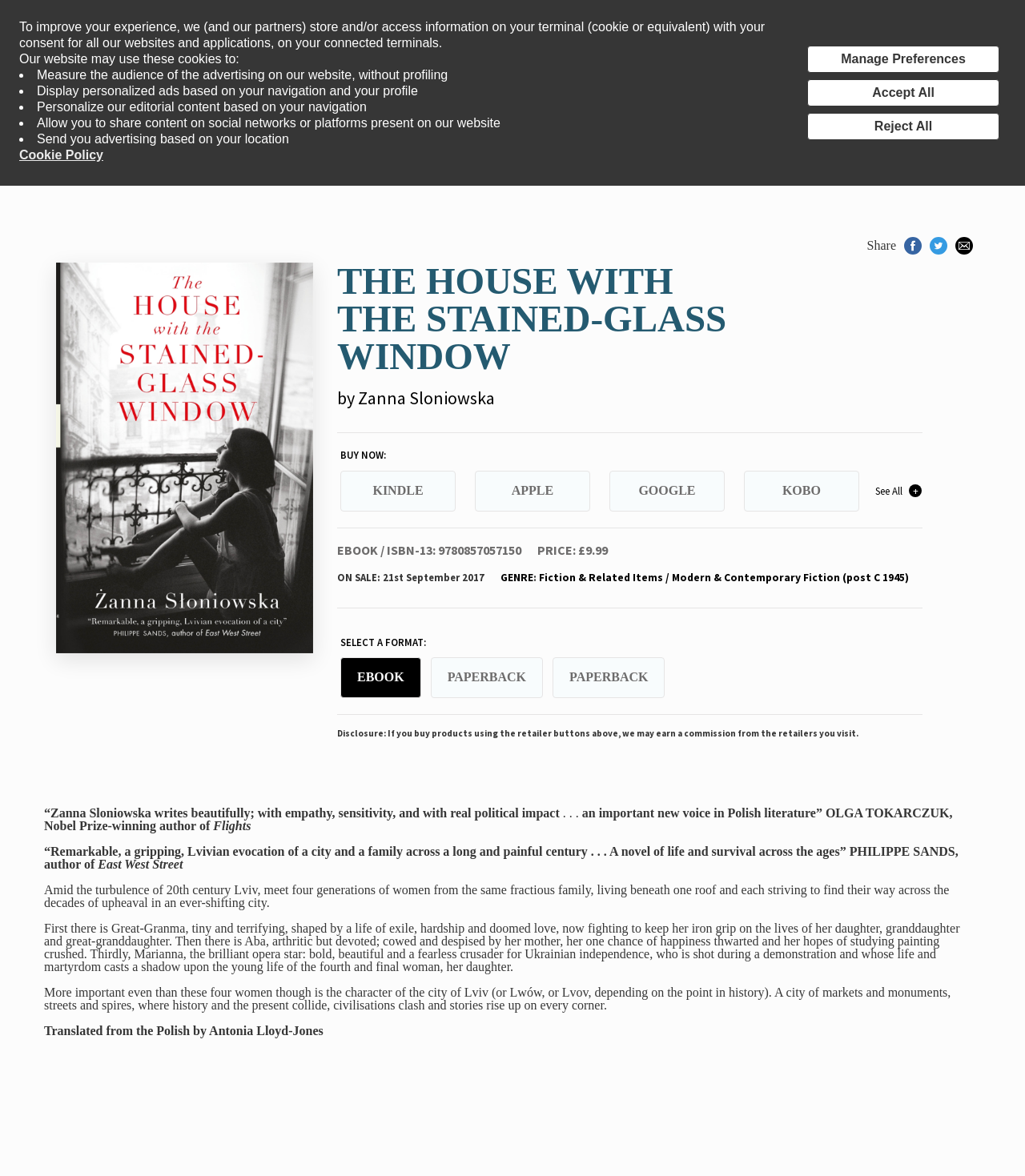Can you specify the bounding box coordinates for the region that should be clicked to fulfill this instruction: "Follow on Facebook".

[0.882, 0.201, 0.899, 0.216]